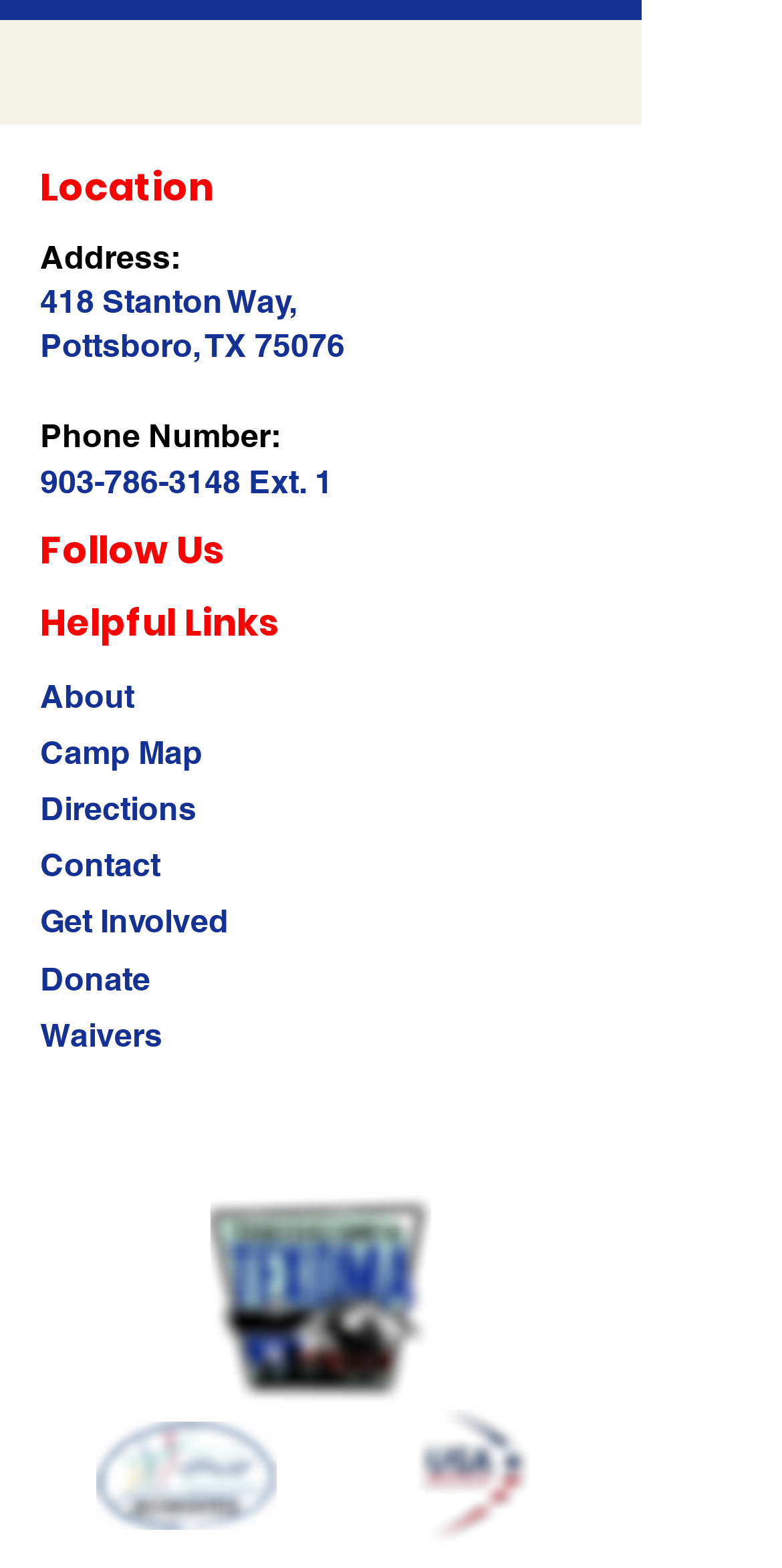Please find the bounding box coordinates of the element that you should click to achieve the following instruction: "View the 'Camp Map'". The coordinates should be presented as four float numbers between 0 and 1: [left, top, right, bottom].

[0.051, 0.465, 0.259, 0.496]